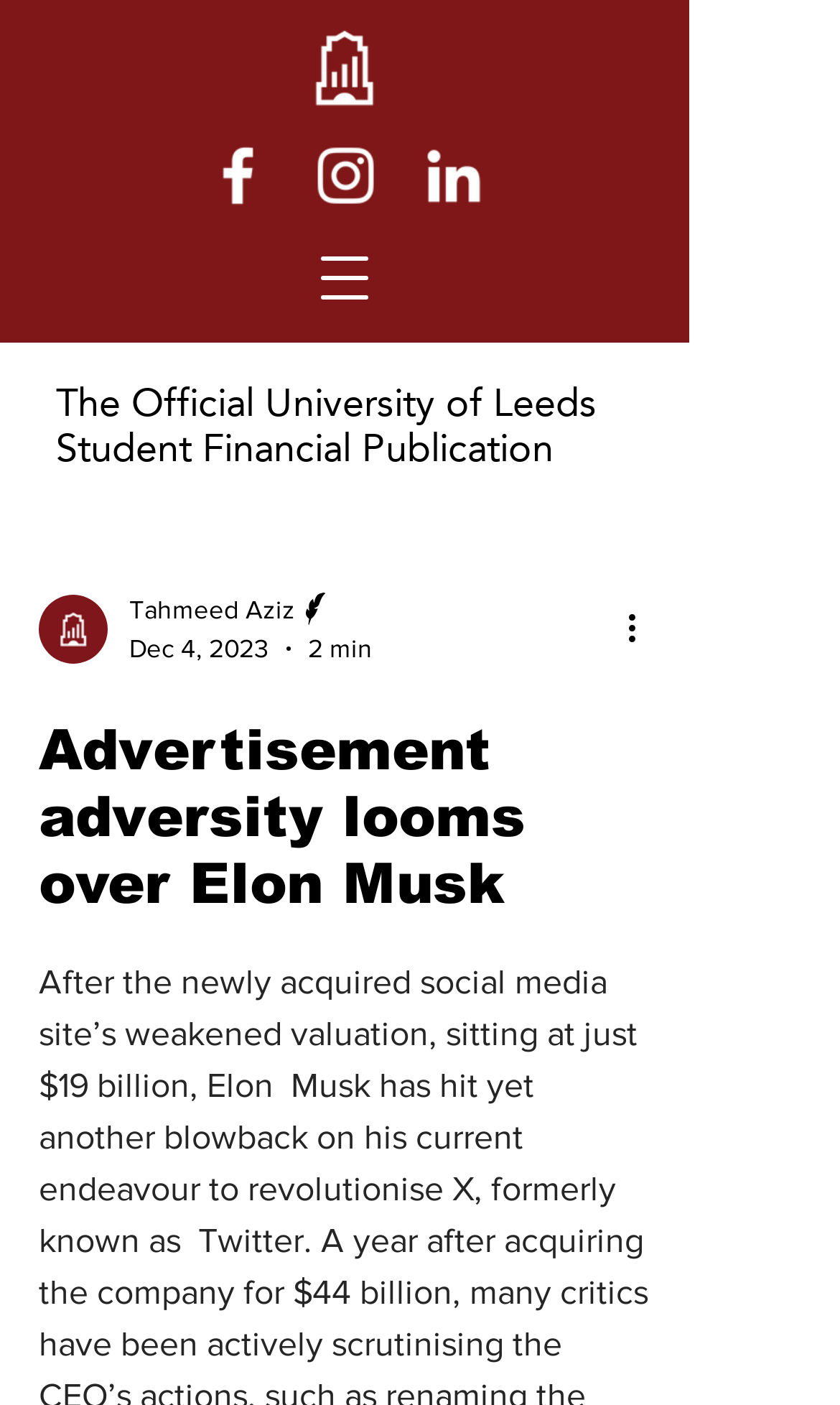What is the name of the publication?
Carefully examine the image and provide a detailed answer to the question.

I found the name of the publication by looking at the static text element that contains the publication's name. The name is 'The Official University of Leeds Student Financial Publication'.